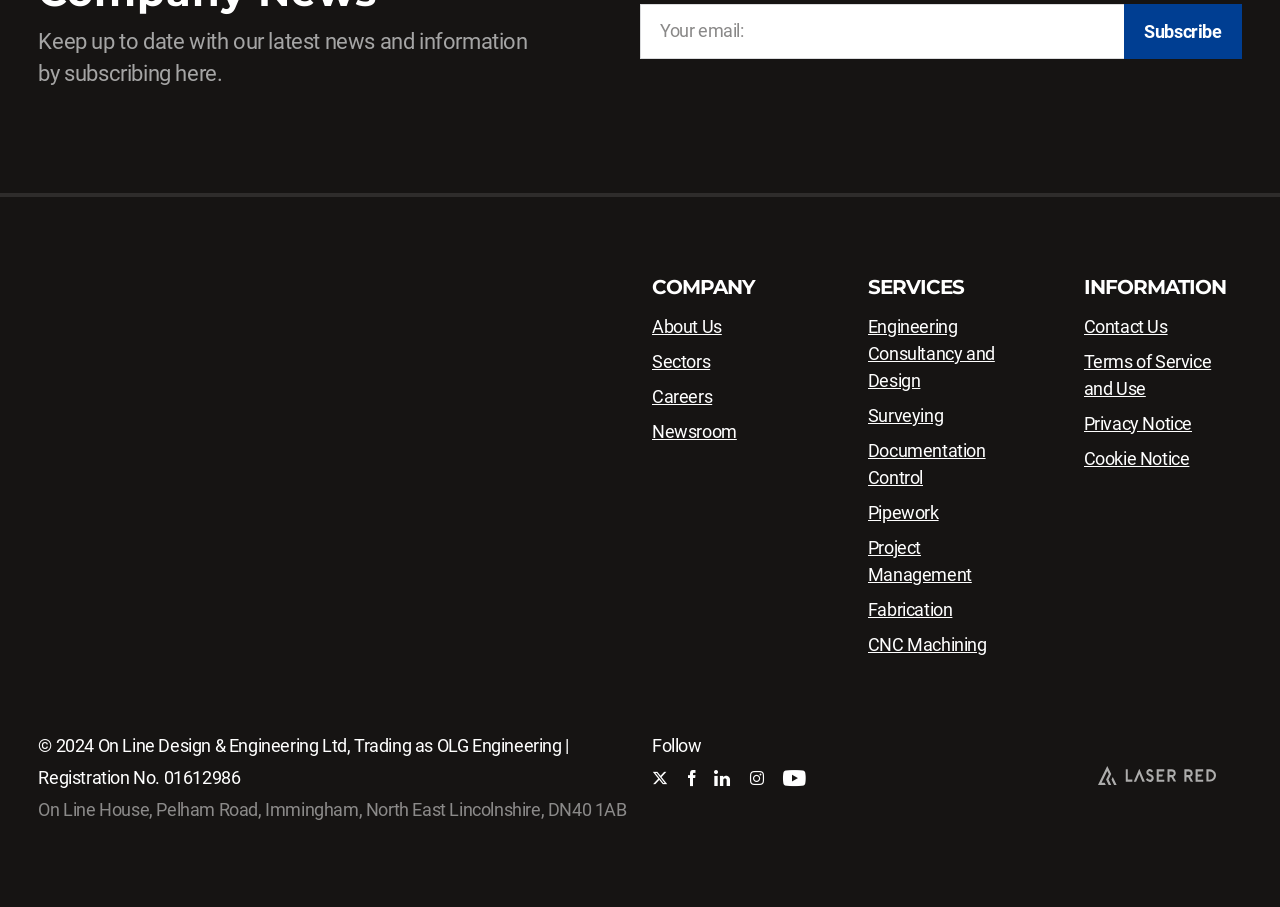Determine the bounding box coordinates of the clickable region to carry out the instruction: "Subscribe to the newsletter".

[0.878, 0.005, 0.97, 0.065]